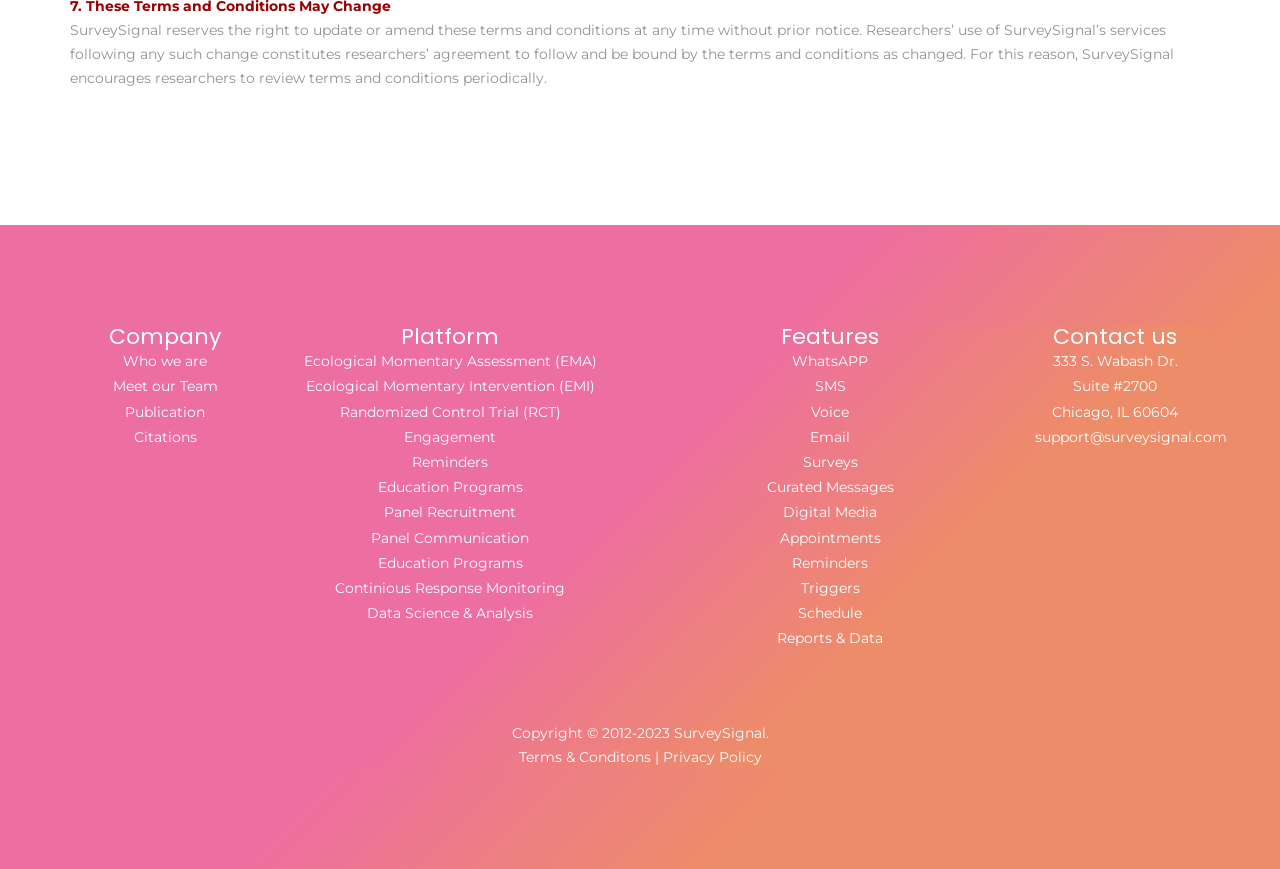What are the features of the platform?
Based on the image, provide your answer in one word or phrase.

Various communication methods